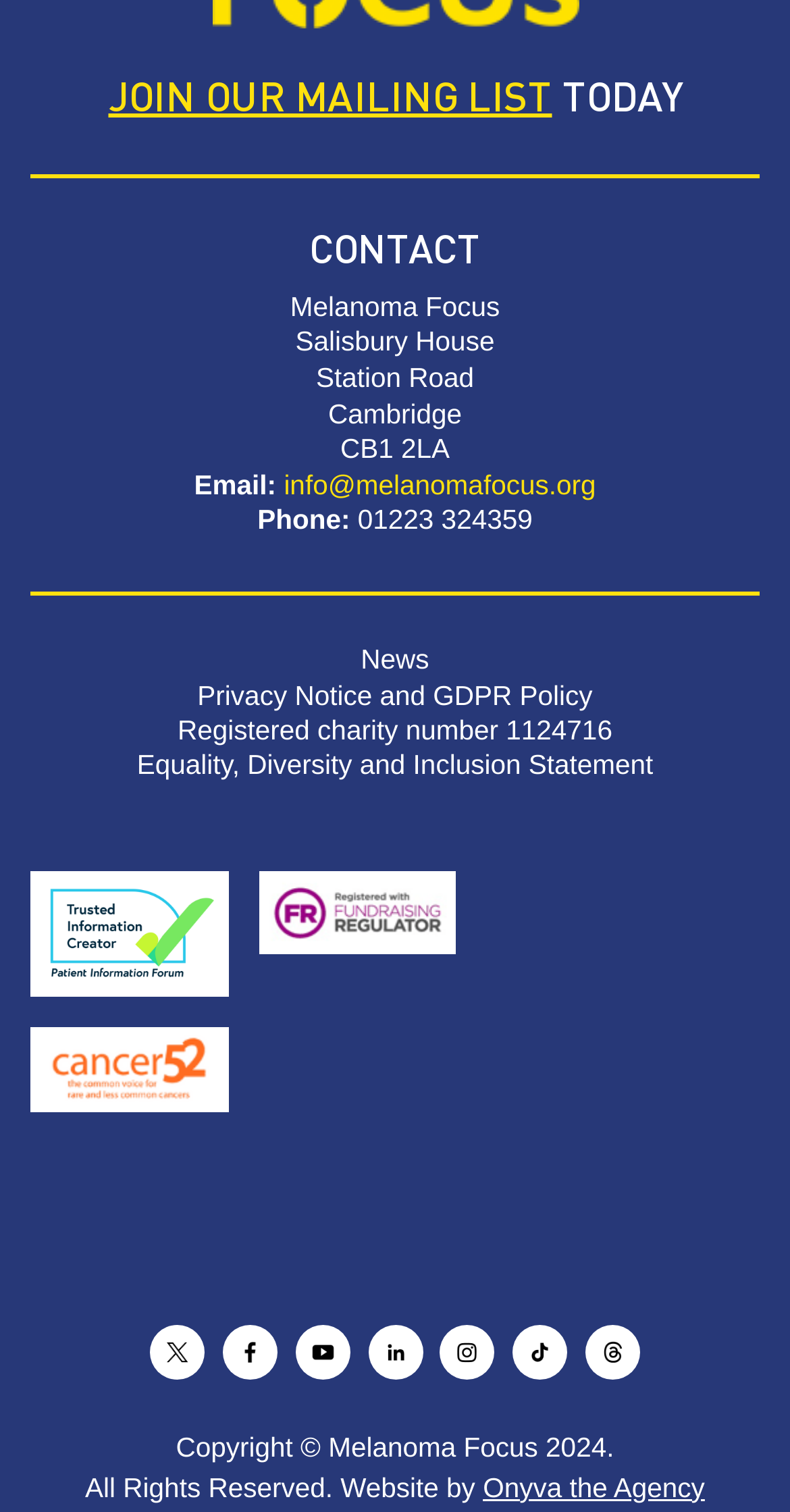Locate the bounding box of the UI element based on this description: "Disclosure". Provide four float numbers between 0 and 1 as [left, top, right, bottom].

None